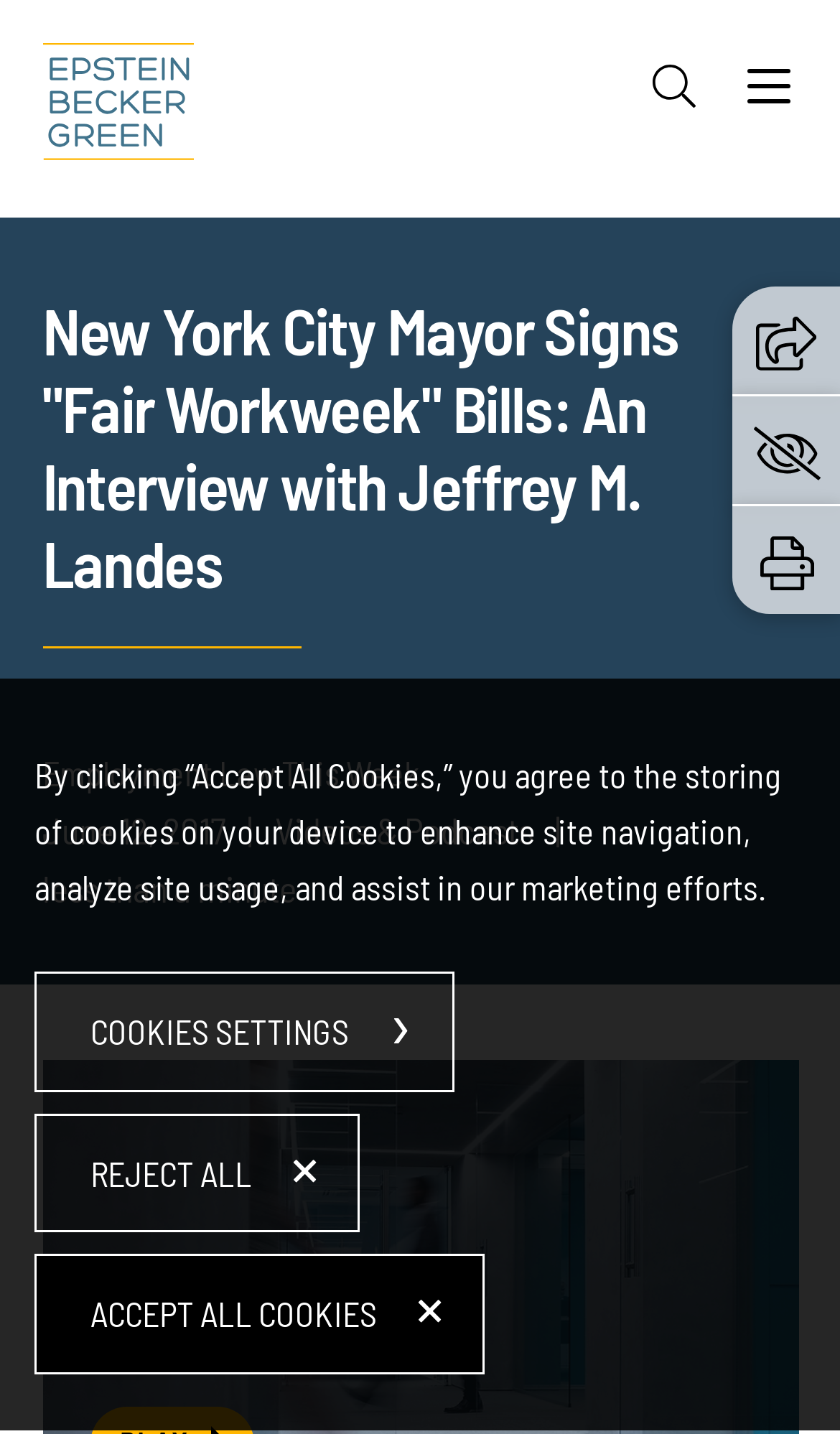Please determine the bounding box coordinates of the section I need to click to accomplish this instruction: "Share the page".

[0.9, 0.22, 0.972, 0.25]